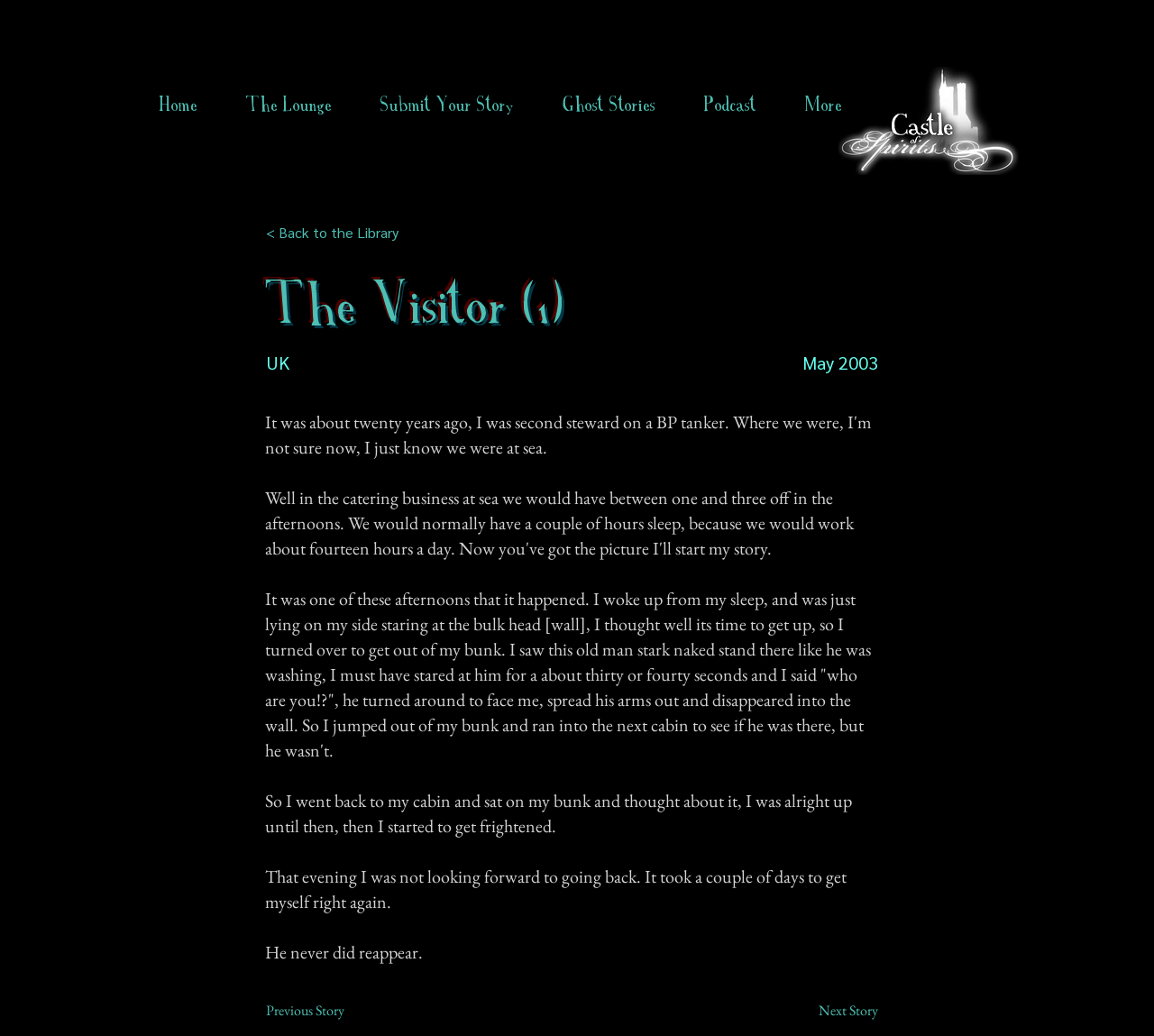Extract the bounding box coordinates for the UI element described by the text: "Submit Your Story". The coordinates should be in the form of [left, top, right, bottom] with values between 0 and 1.

[0.309, 0.079, 0.466, 0.123]